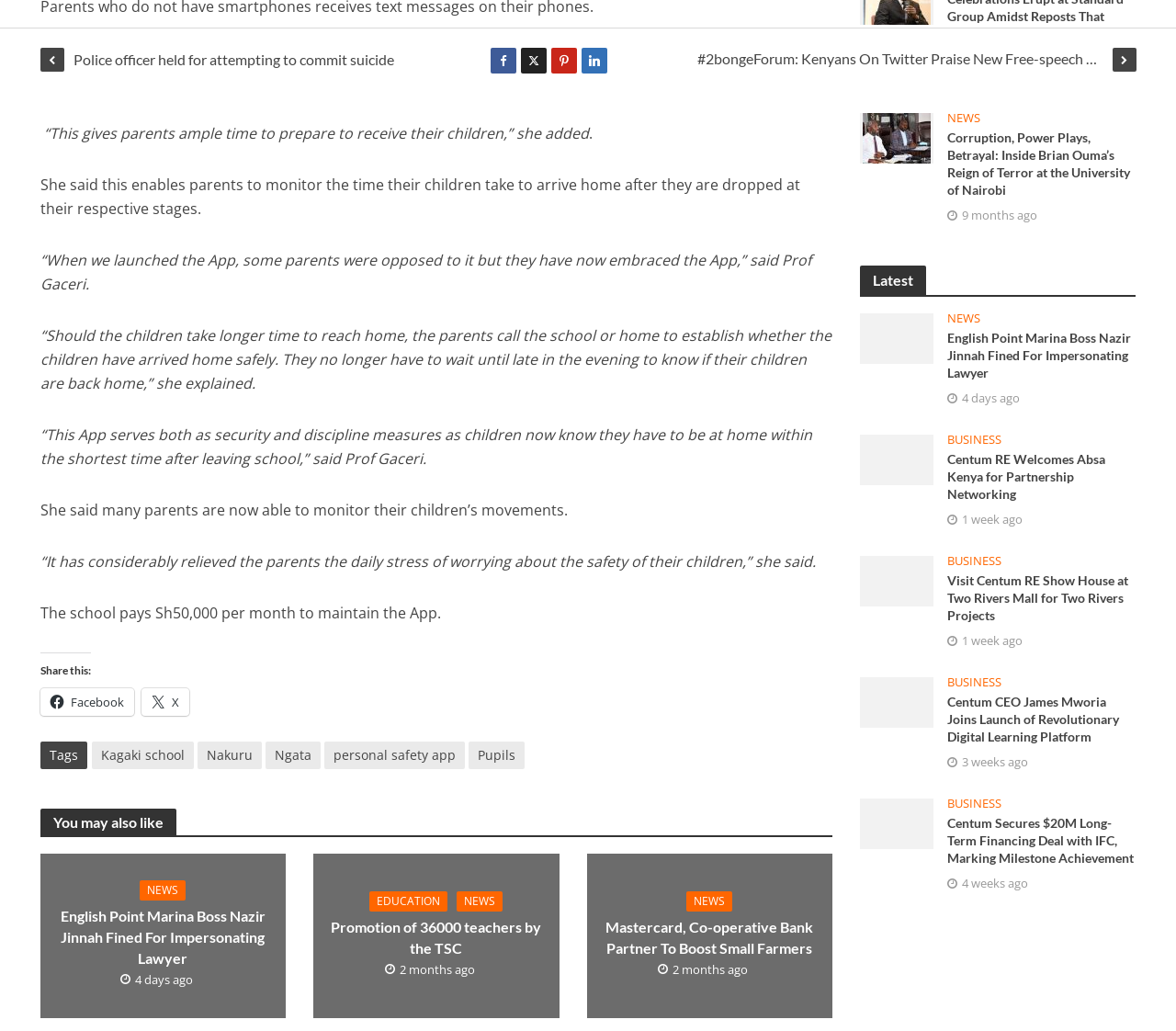Give a succinct answer to this question in a single word or phrase: 
Who is quoted in the article?

Prof Gaceri